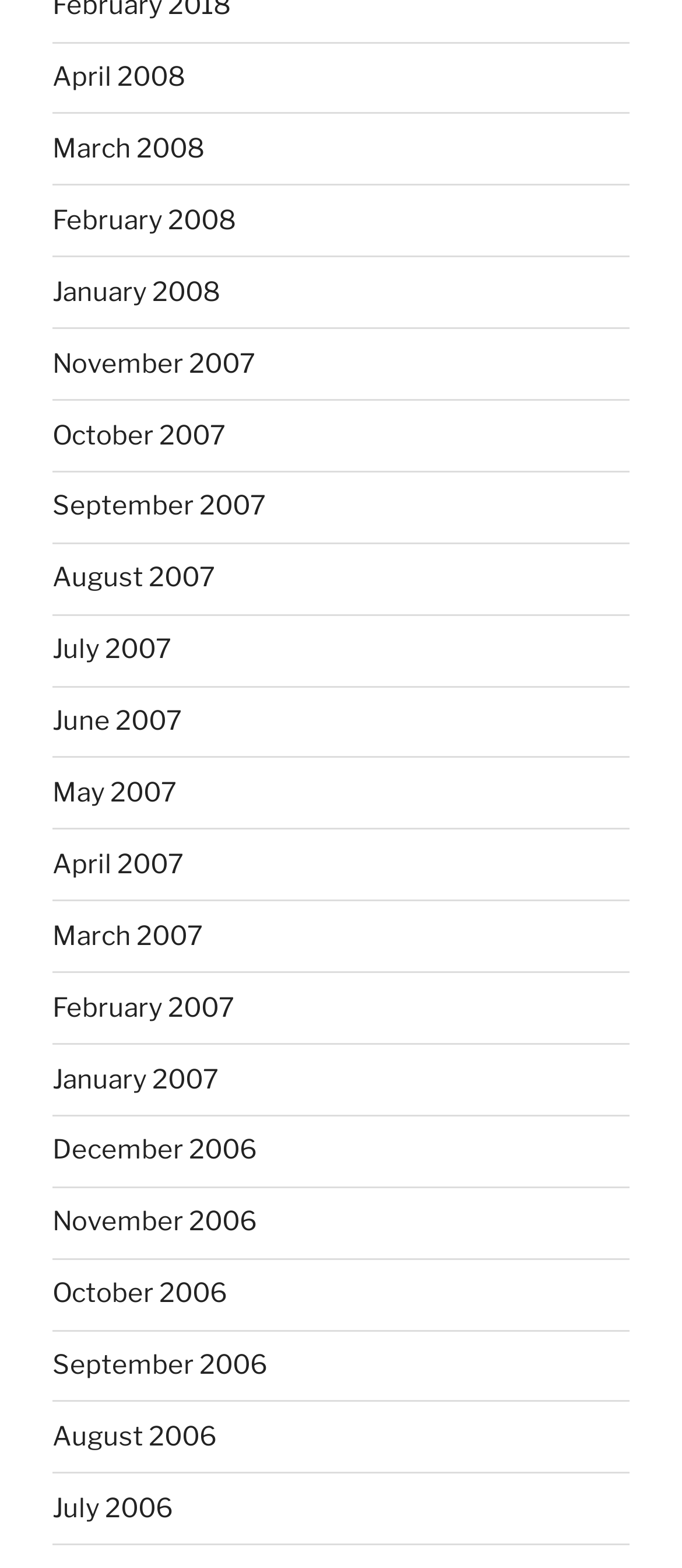Please give a short response to the question using one word or a phrase:
What is the earliest month listed?

December 2006